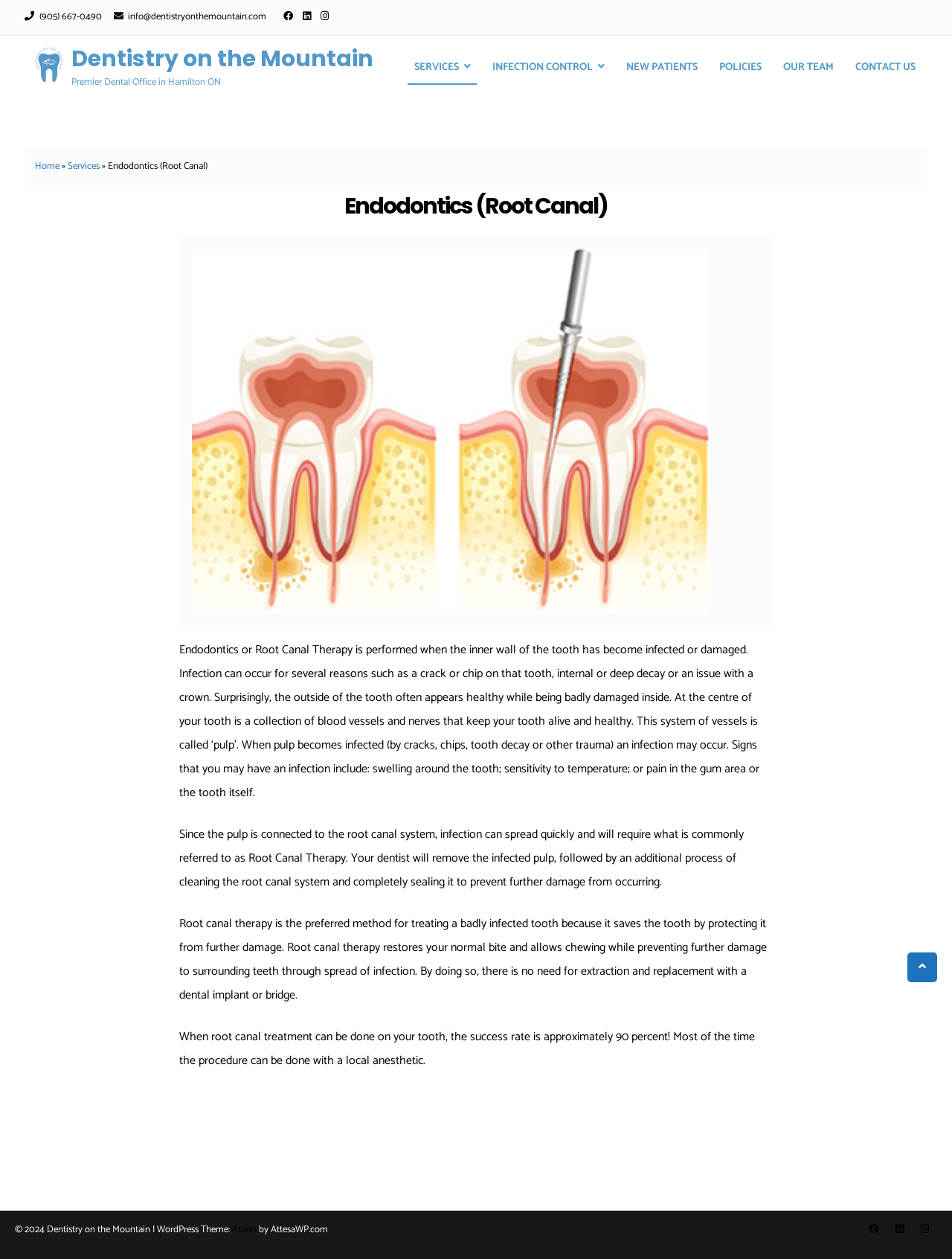Provide the bounding box coordinates of the area you need to click to execute the following instruction: "Visit the Facebook page".

[0.292, 0.007, 0.312, 0.02]